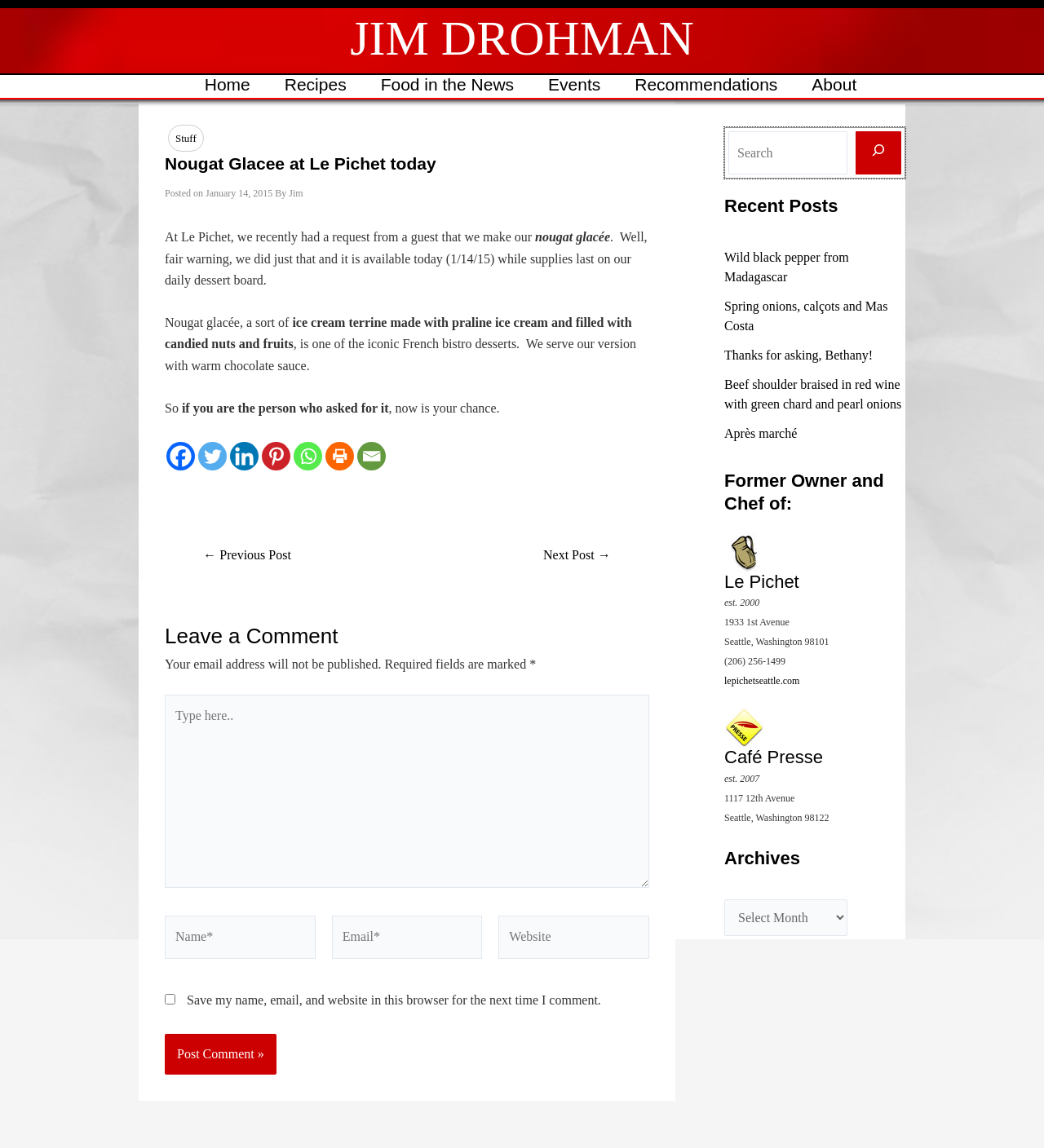Identify the bounding box coordinates of the element to click to follow this instruction: 'Search for something'. Ensure the coordinates are four float values between 0 and 1, provided as [left, top, right, bottom].

[0.698, 0.114, 0.812, 0.152]